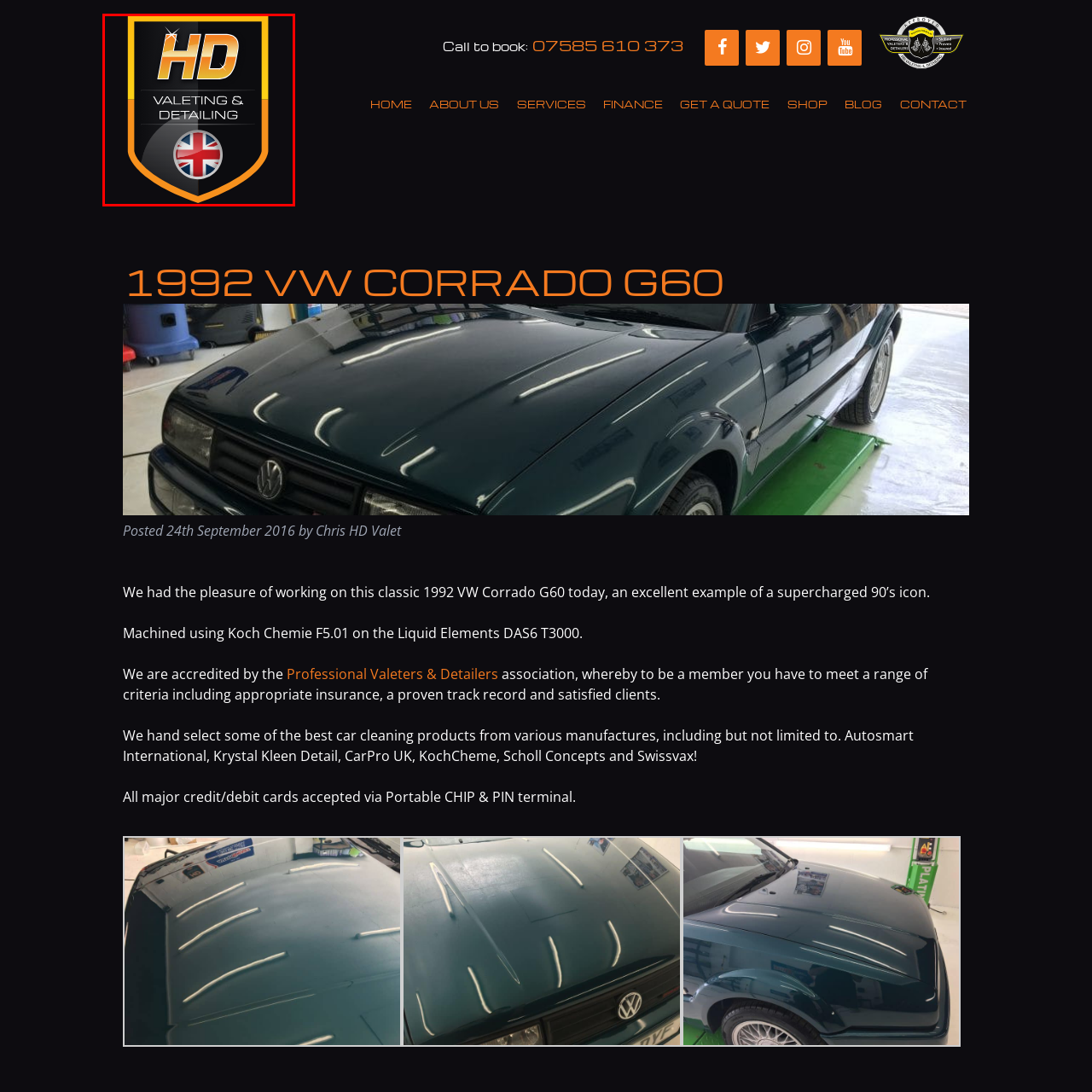Look at the photo within the red outline and describe it thoroughly.

The image showcases the logo of "High Definition Valeting & Detailing," prominently featuring the letters "HD" in bold orange on a sleek black background. Below the letters, the words "VALETING & DETAILING" are elegantly displayed in a clean, white font, emphasizing the company's focus on high-quality car care services. At the bottom of the logo, a circular emblem featuring the Union Jack adds a British touch, reinforcing the brand's identity and connection to the UK. This logo represents professionalism and dedication to delivering exceptional vehicle detailing services.